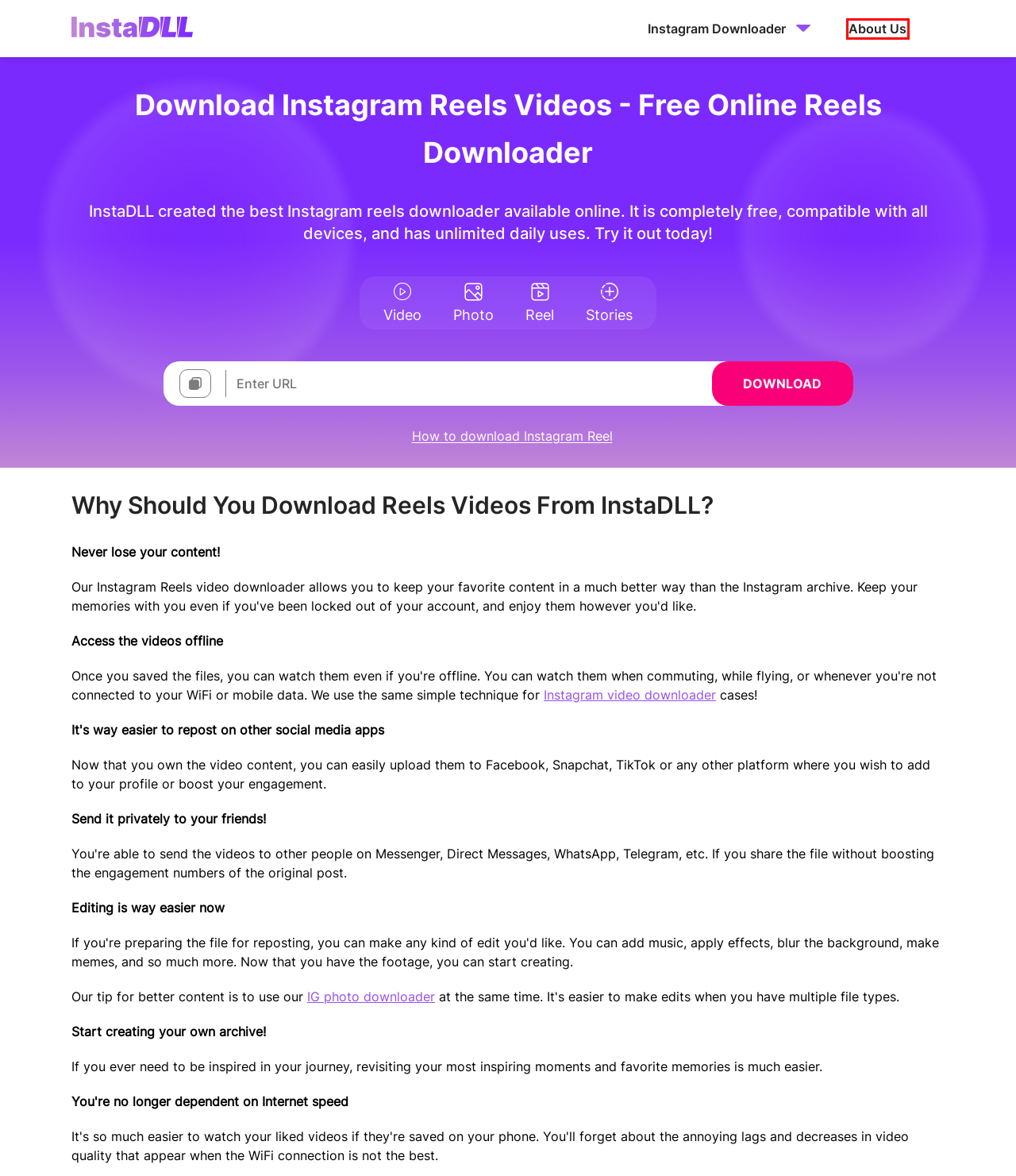Examine the screenshot of a webpage with a red bounding box around a UI element. Your task is to identify the webpage description that best corresponds to the new webpage after clicking the specified element. The given options are:
A. How We Handle Data & Cookies for InstaDLL
B. Instagram story downloader | Anonymous Instagram story viewer
C. Need Help With Instagram Downloads? Let's Talk
D. Learn More About InstaDLL! 👋
E. Download Instagram Video clips for free with InstaDLL
F. Free Instagram Photo Downloader | Download IG images
G. InstaDLL Terms & Conditions - Must Read for Our Users
H. Instagram Downloader for Videos, Photos, Reels and Stories

D